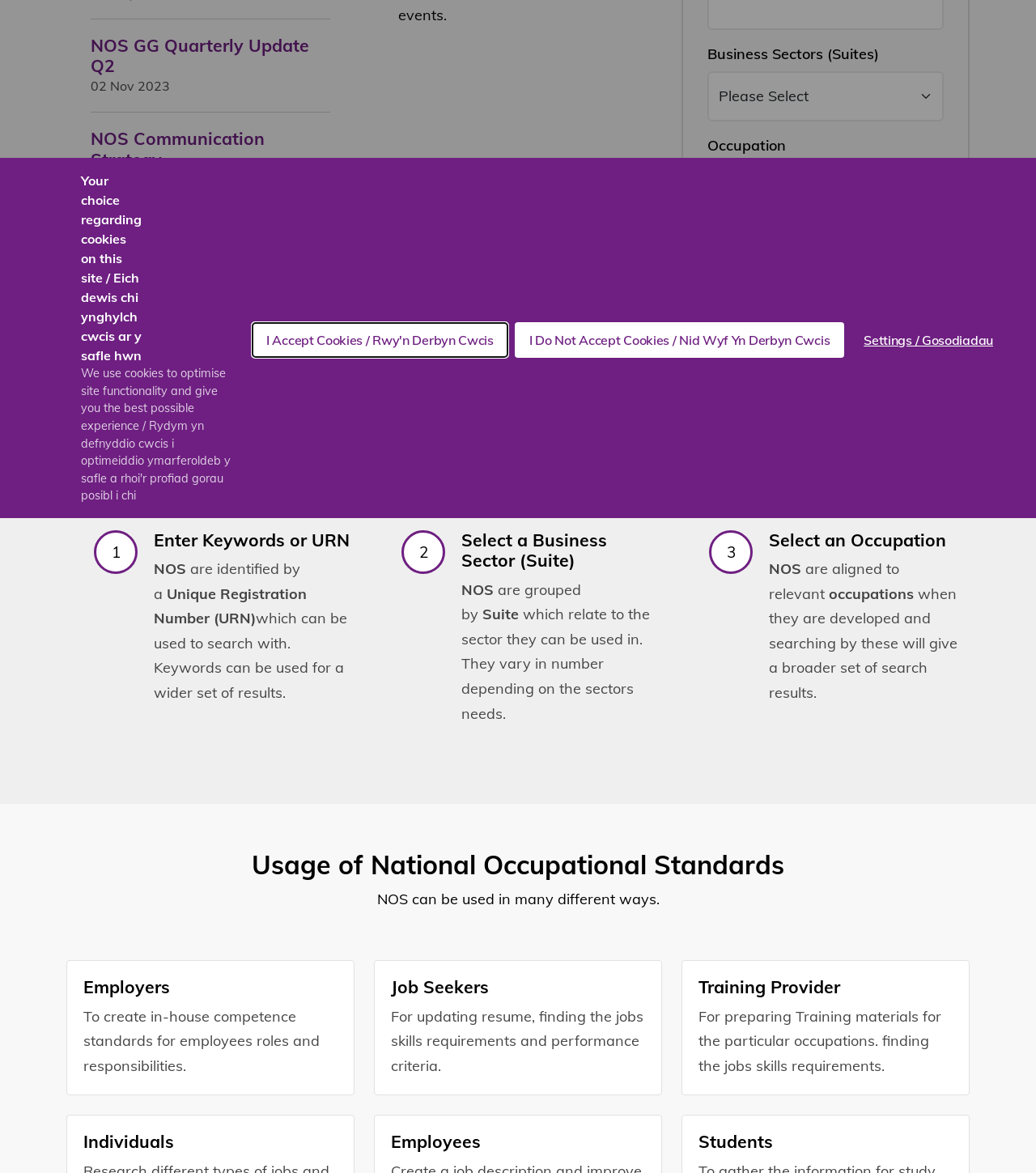Locate the bounding box of the UI element with the following description: "Reset All".

[0.801, 0.204, 0.901, 0.241]